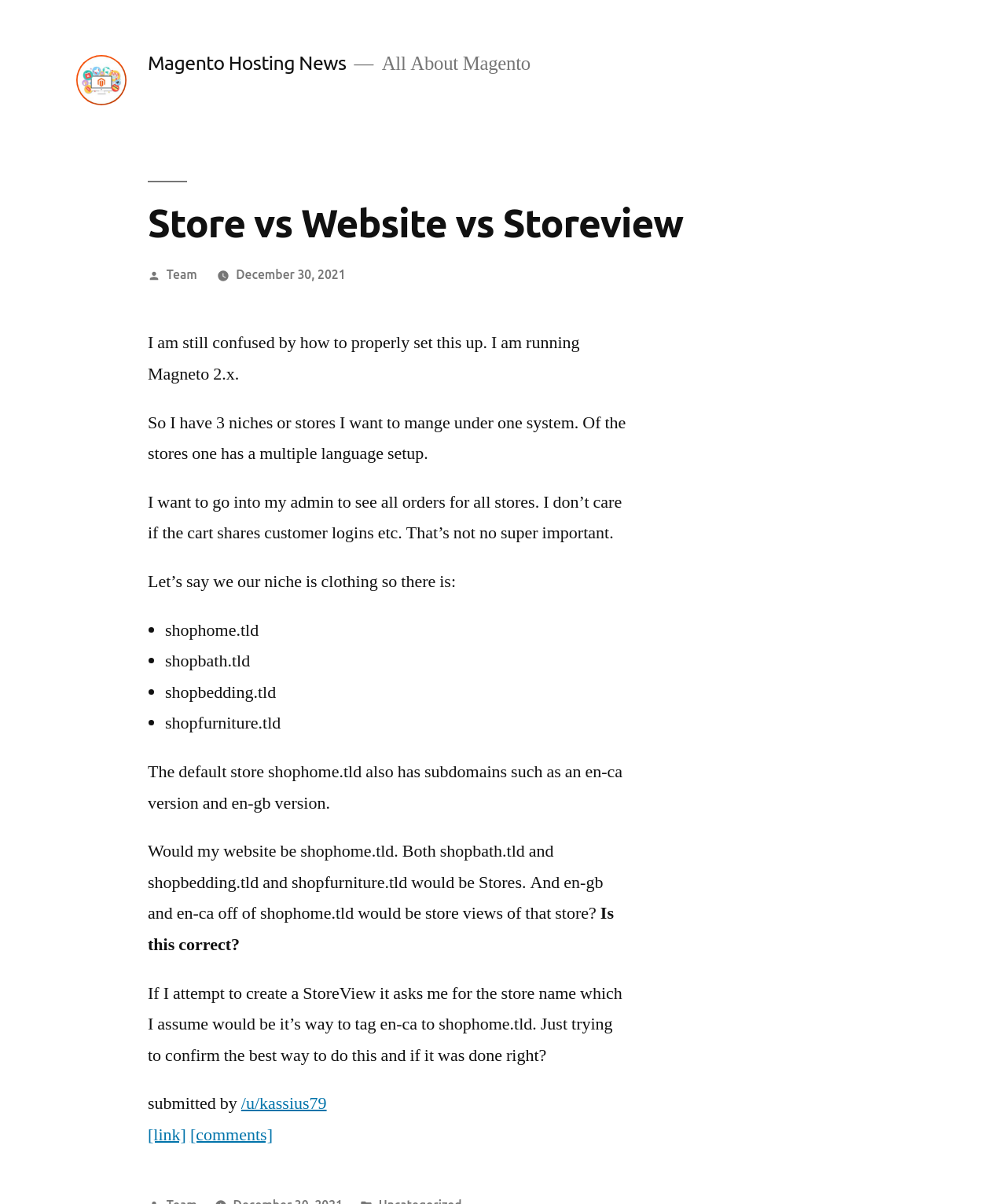What is the title or heading displayed on the webpage?

Store vs Website vs Storeview